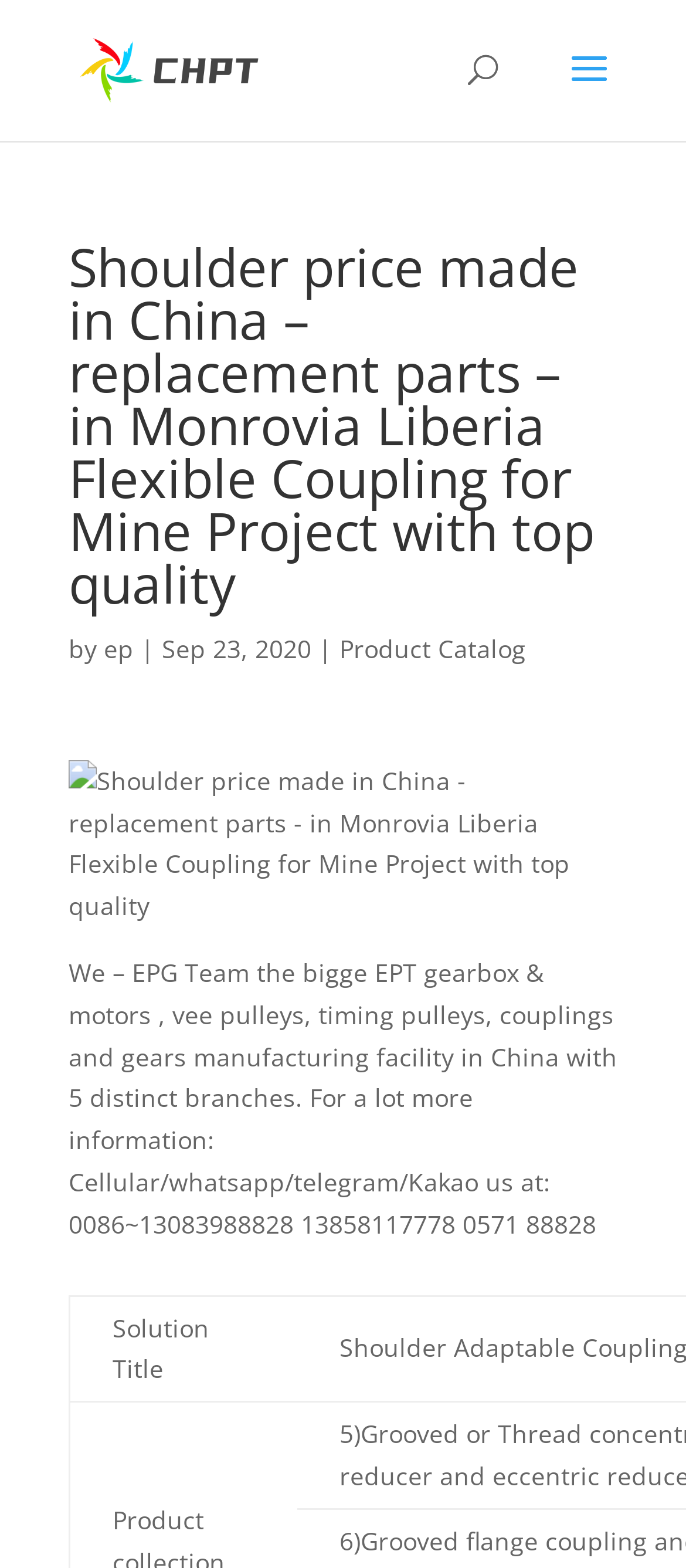What is the purpose of the Flexible Coupling?
Could you answer the question in a detailed manner, providing as much information as possible?

The webpage title mentions 'Flexible Coupling for Mine Project with top quality', which suggests that the Flexible Coupling is used for mine projects. The context of the webpage also implies that the company provides replacement parts for such projects.